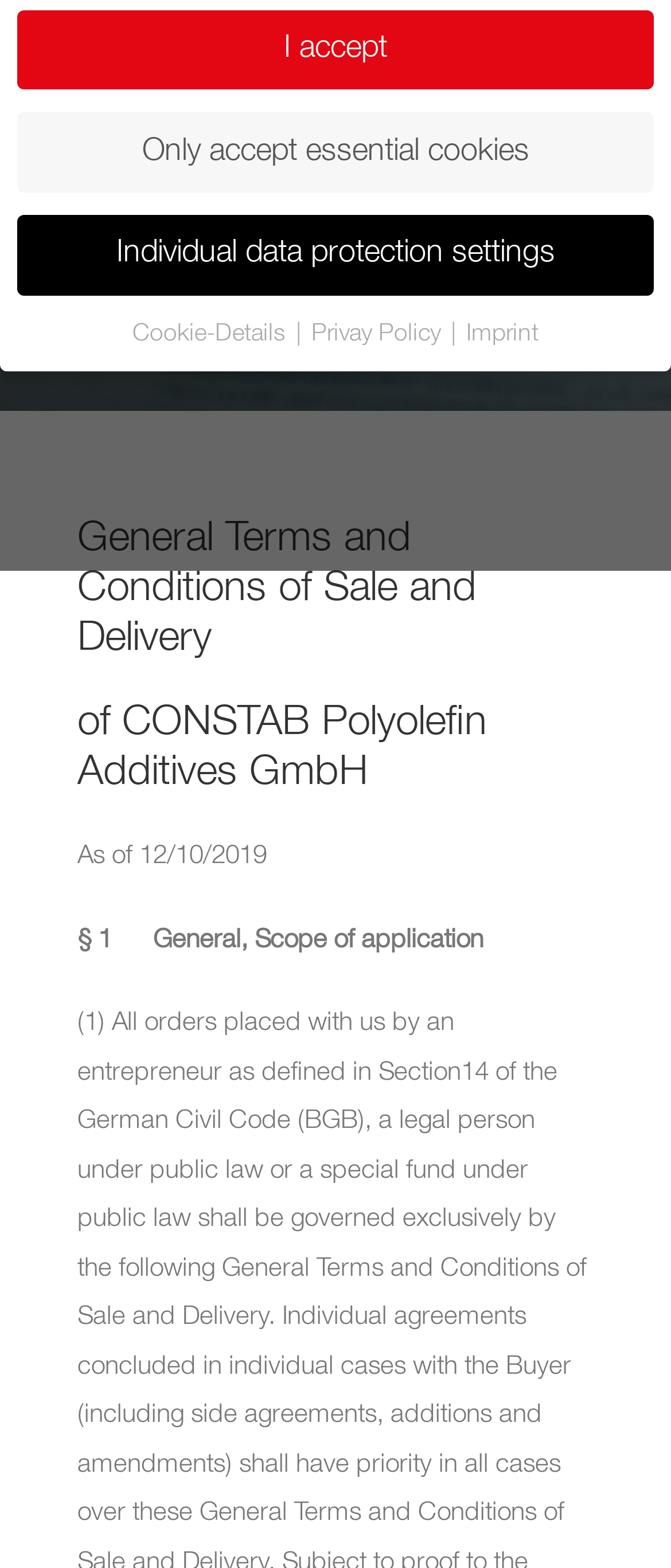Given the element description, predict the bounding box coordinates in the format (top-left x, top-left y, bottom-right x, bottom-right y), using floating point numbers between 0 and 1: Special Reports

None